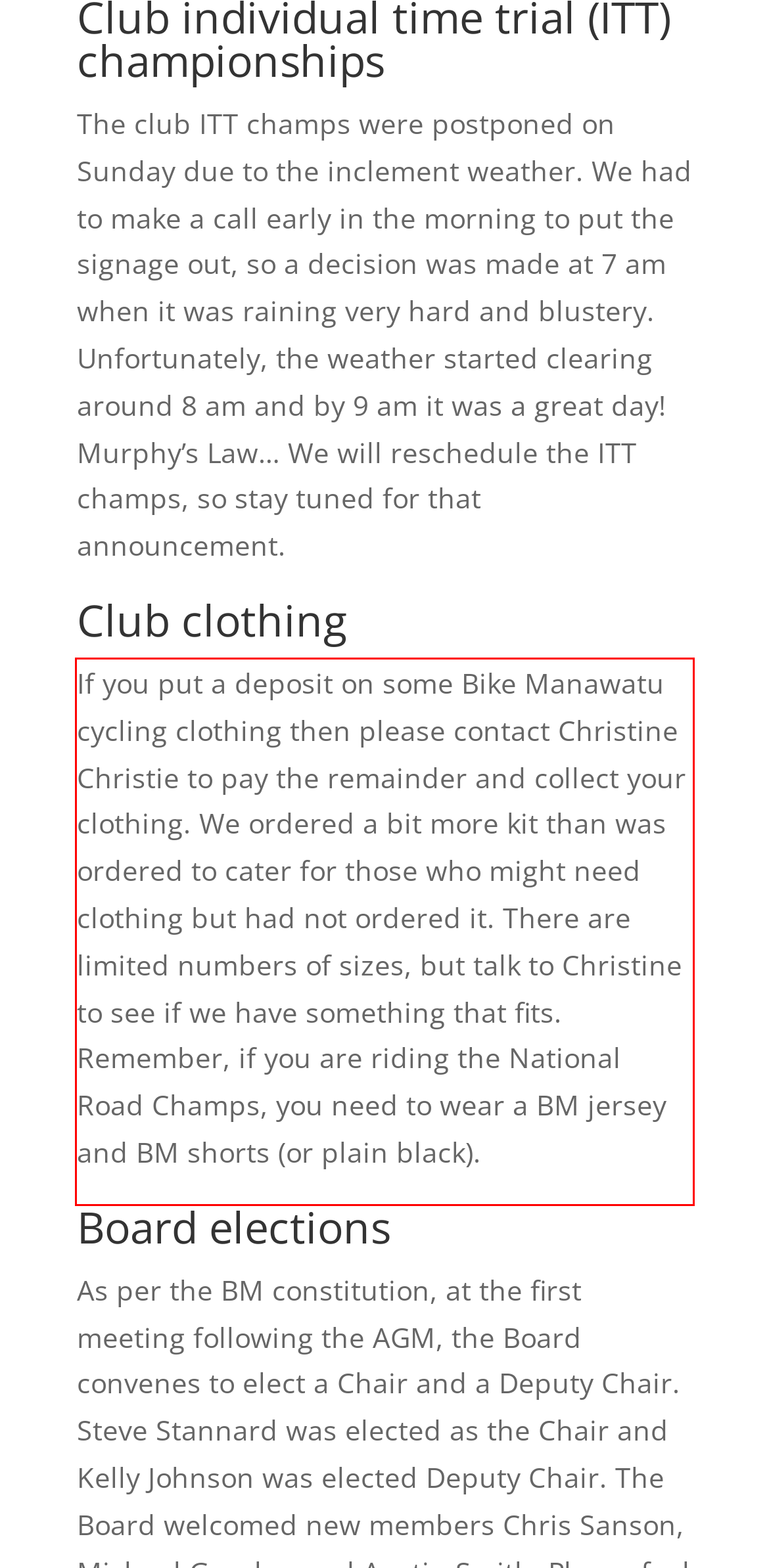Analyze the screenshot of a webpage where a red rectangle is bounding a UI element. Extract and generate the text content within this red bounding box.

If you put a deposit on some Bike Manawatu cycling clothing then please contact Christine Christie to pay the remainder and collect your clothing. We ordered a bit more kit than was ordered to cater for those who might need clothing but had not ordered it. There are limited numbers of sizes, but talk to Christine to see if we have something that fits. Remember, if you are riding the National Road Champs, you need to wear a BM jersey and BM shorts (or plain black).